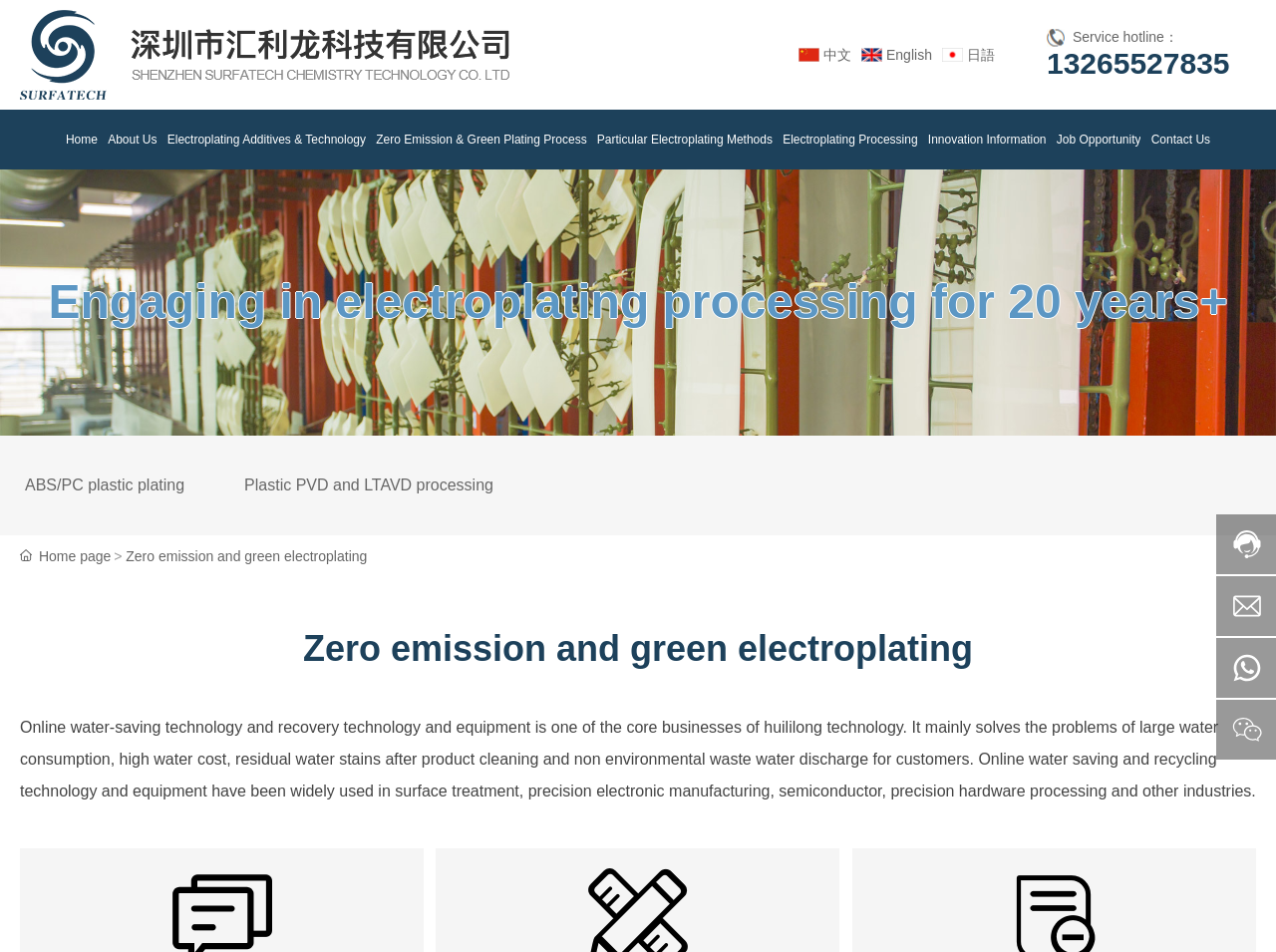What is the company name?
Using the information presented in the image, please offer a detailed response to the question.

The company name can be found in the top-left corner of the webpage, where it is written as 'Shenzhen surfatech Technology Co., Ltd' with a link and an image next to it.